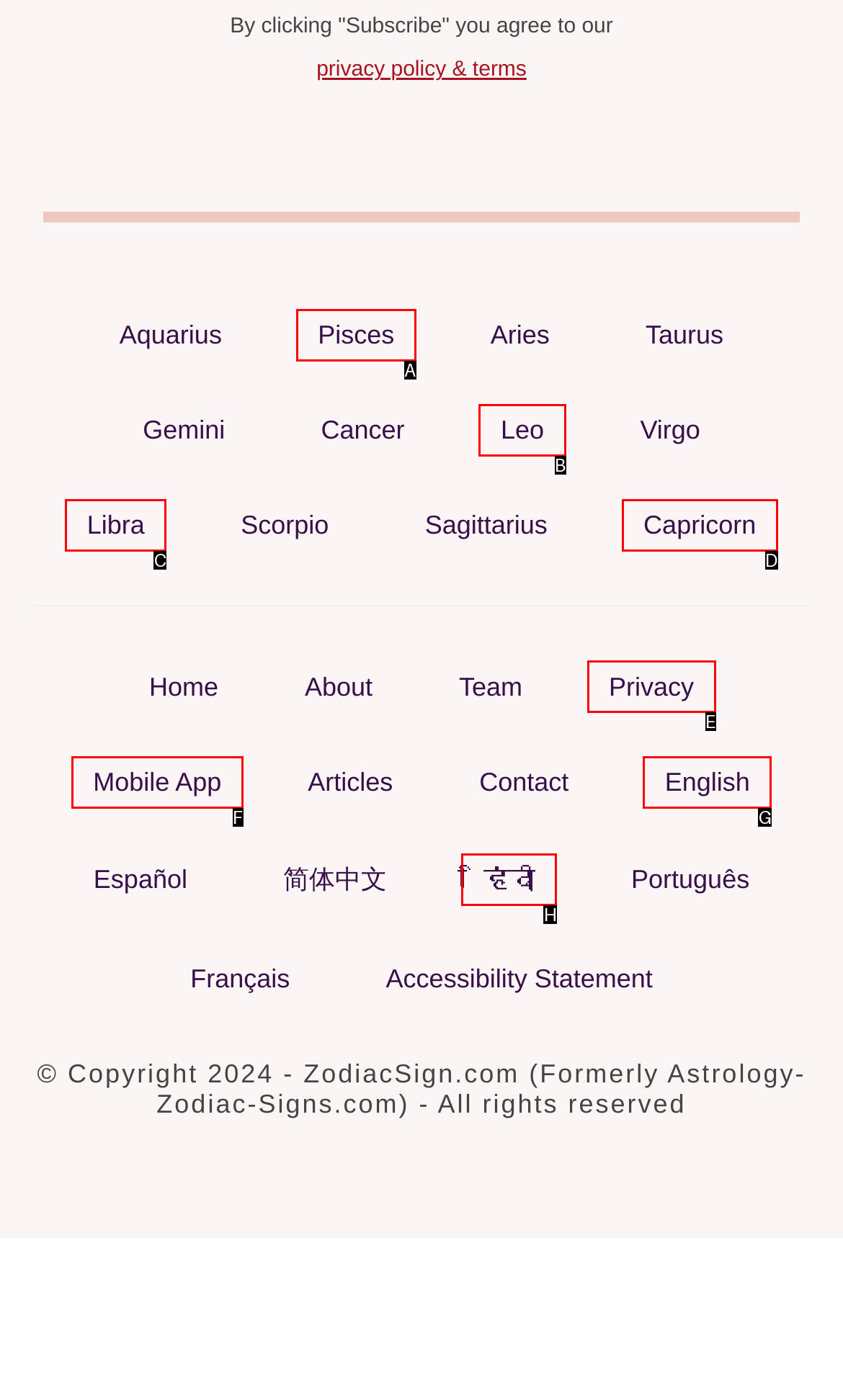Specify which element within the red bounding boxes should be clicked for this task: read Privacy policy Respond with the letter of the correct option.

E